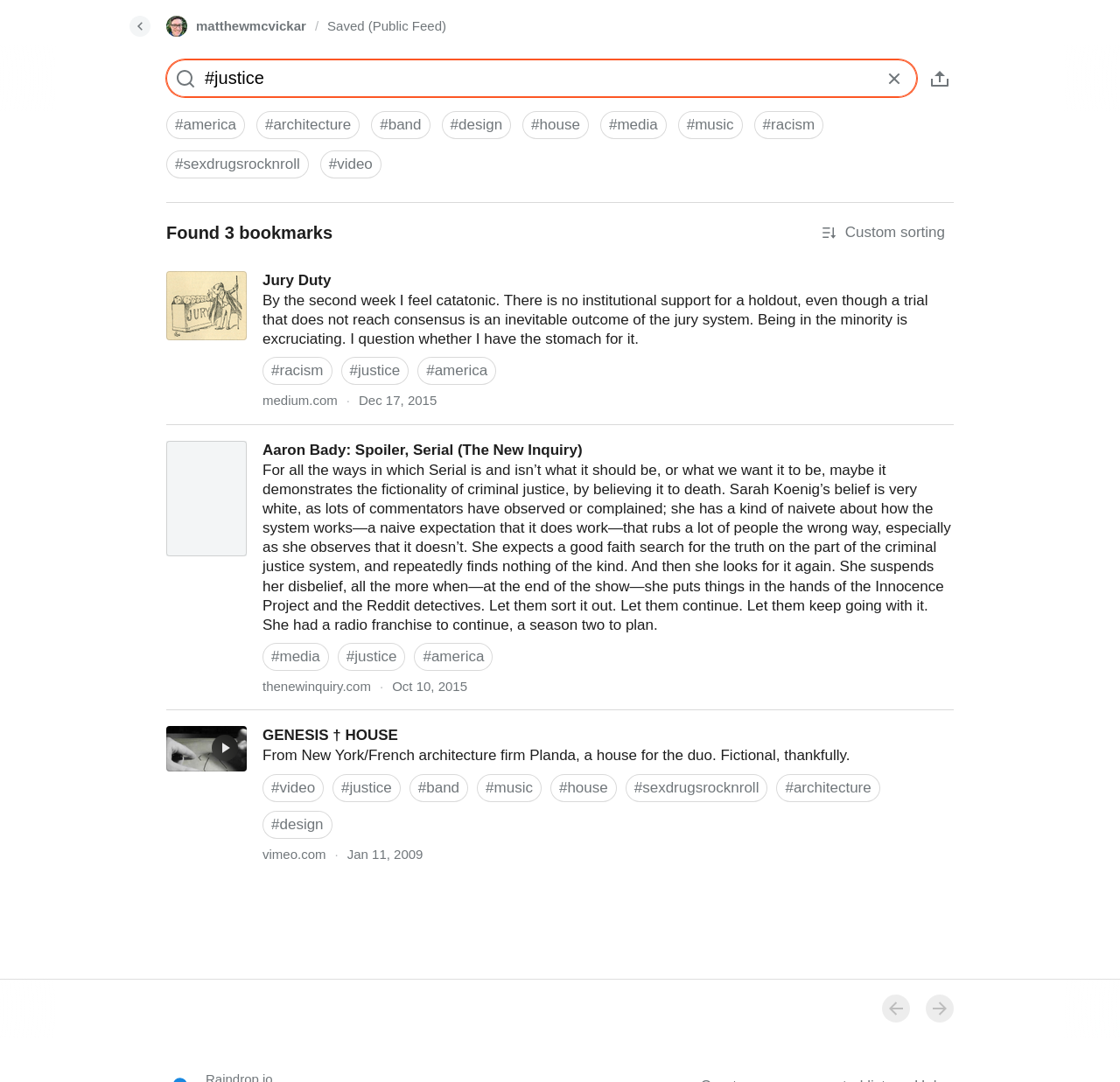Articulate a complete and detailed caption of the webpage elements.

This webpage is a public feed of saved bookmarks, titled "Search Saved (Public Feed)". At the top, there is a link to go back, accompanied by a small image. Next to it, there is a link to the user's profile, "matthewmcvickar", with a corresponding image. A static text "/" separates these two links. 

Below these elements, there is a search textbox with a hashtag "#justice" and a focused cursor. To the right of the search box, there are two links: an empty link and "Export & Share", both accompanied by small images.

The main content of the page is divided into three sections, each representing a saved bookmark. The first section has an image with the title "Jury Duty", followed by a lengthy text describing the experience of being a holdout juror. There are several hashtags, including "#racism", "#justice", and "#america", and a link to the original article on medium.com. 

The second section has an image with the title "Aaron Bady: Spoiler, Serial (The New Inquiry)", followed by a long text discussing the podcast Serial and its portrayal of the criminal justice system. There are several hashtags, including "#media", "#justice", and "#america", and a link to the original article on thenewinquiry.com.

The third section has an image with the title "GENESIS † HOUSE", followed by a short text describing a fictional house design. There are several hashtags, including "#video", "#justice", "#band", "#music", "#house", "#sexdrugsrocknroll", "#architecture", and "#design", and a link to the original video on vimeo.com.

At the bottom of the page, there are links to the previous and next pages, each accompanied by a small image.